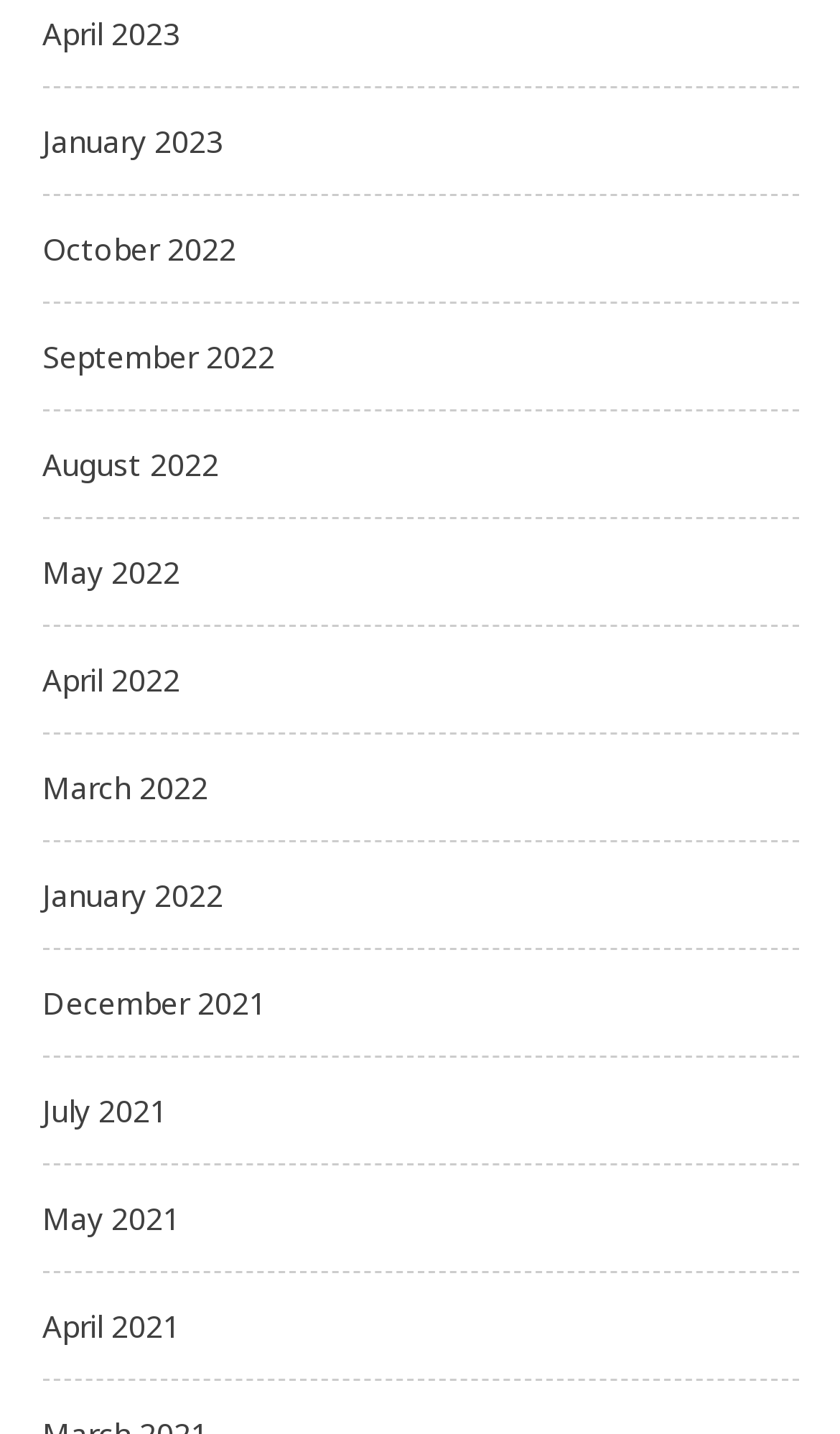Identify the bounding box coordinates of the area that should be clicked in order to complete the given instruction: "view August 2022". The bounding box coordinates should be four float numbers between 0 and 1, i.e., [left, top, right, bottom].

[0.05, 0.309, 0.26, 0.338]